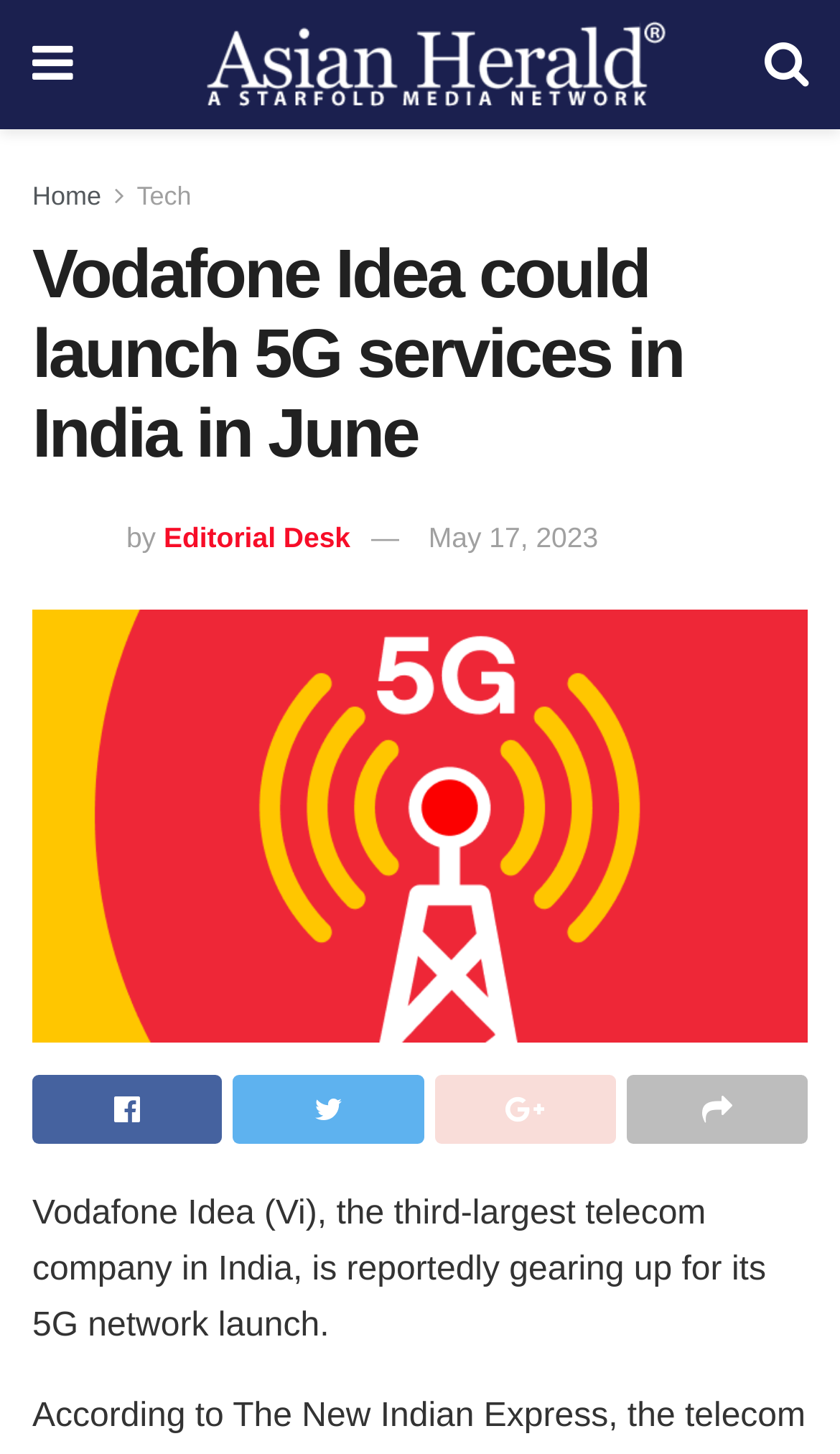Describe in detail what you see on the webpage.

The webpage appears to be a news article about Vodafone Idea, a telecom company in India, preparing to launch its 5G network. At the top left corner, there is a link with a Facebook icon, and next to it, a link to the website "Asian Herald" accompanied by the website's logo. On the top right corner, there is a link with a Twitter icon.

Below the top section, there are navigation links to "Home" and "Tech" categories. The main heading of the article, "Vodafone Idea could launch 5G services in India in June", is prominently displayed in the middle of the page.

To the right of the heading, there is an image of the "Editorial Desk" and the author's name, "Editorial Desk", with the publication date "May 17, 2023" next to it. Below the heading, there is a summary of the article, which states that Vodafone Idea, the third-largest telecom company in India, is gearing up to launch its 5G network.

There are several social media links at the bottom of the page, including Facebook, Twitter, LinkedIn, and WhatsApp, allowing users to share the article.